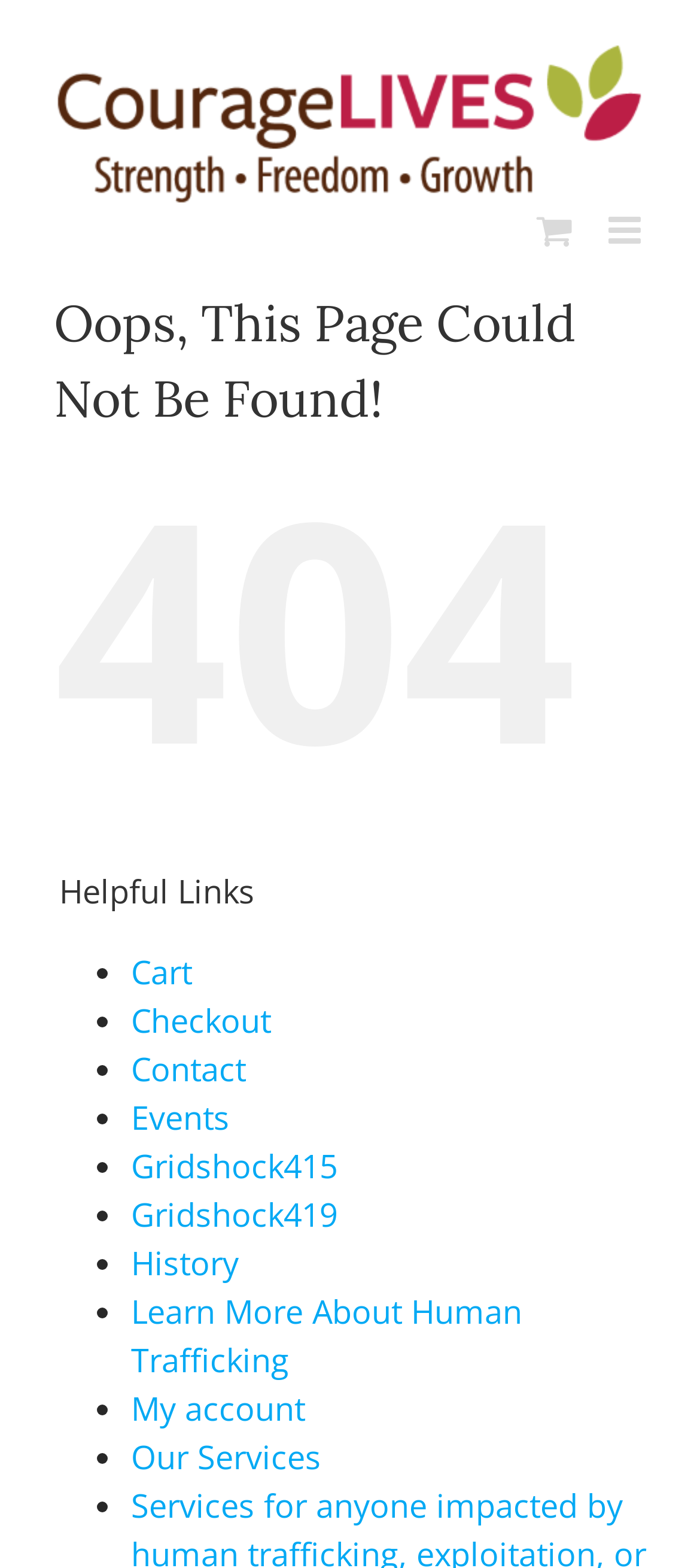Using a single word or phrase, answer the following question: 
What is the number displayed on the page?

404